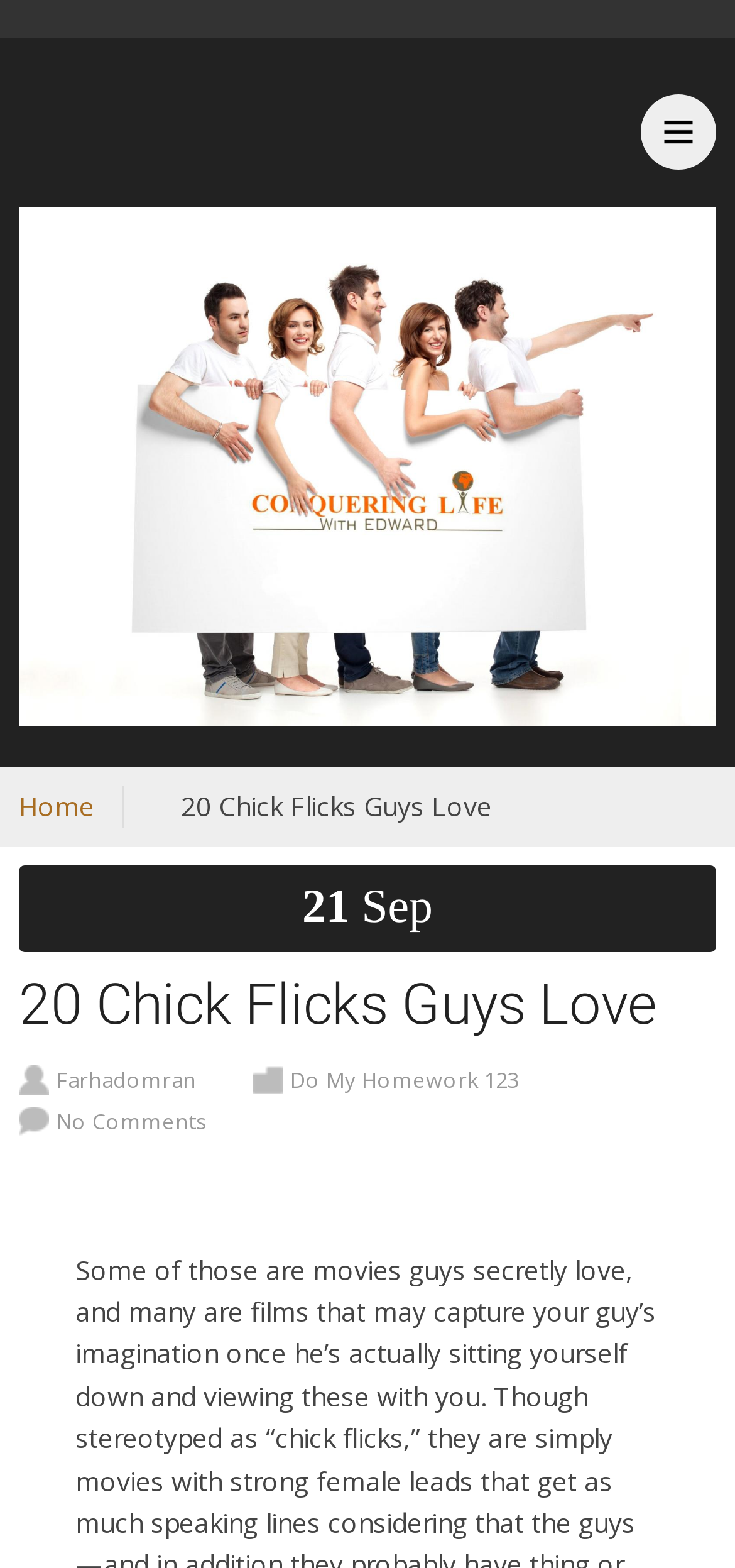Give the bounding box coordinates for the element described by: "Do My Homework 123".

[0.395, 0.679, 0.705, 0.697]